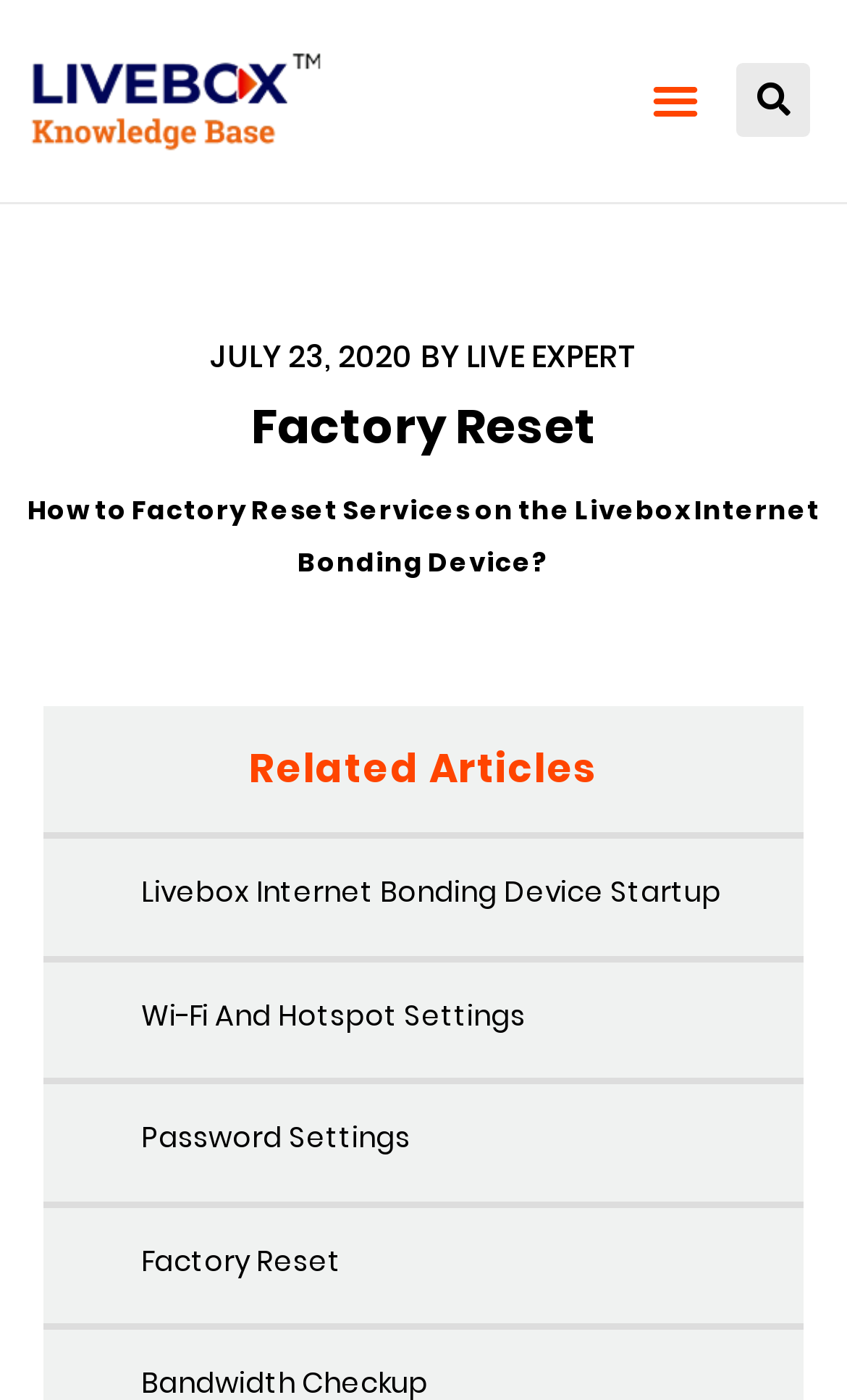Please provide the bounding box coordinates in the format (top-left x, top-left y, bottom-right x, bottom-right y). Remember, all values are floating point numbers between 0 and 1. What is the bounding box coordinate of the region described as: Livebox Internet Bonding Device Startup

[0.167, 0.623, 0.851, 0.652]